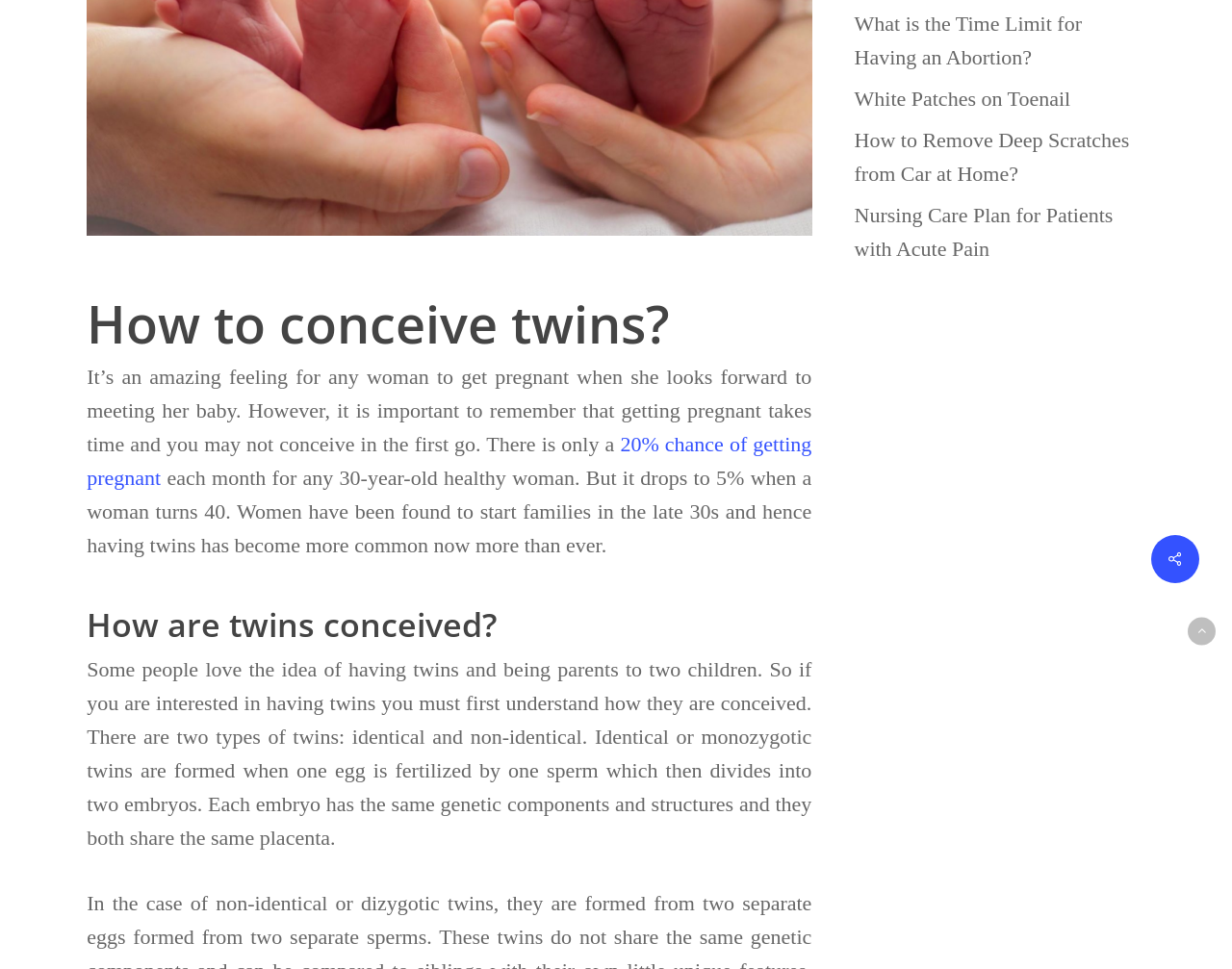For the given element description White Patches on Toenail, determine the bounding box coordinates of the UI element. The coordinates should follow the format (top-left x, top-left y, bottom-right x, bottom-right y) and be within the range of 0 to 1.

[0.693, 0.084, 0.93, 0.119]